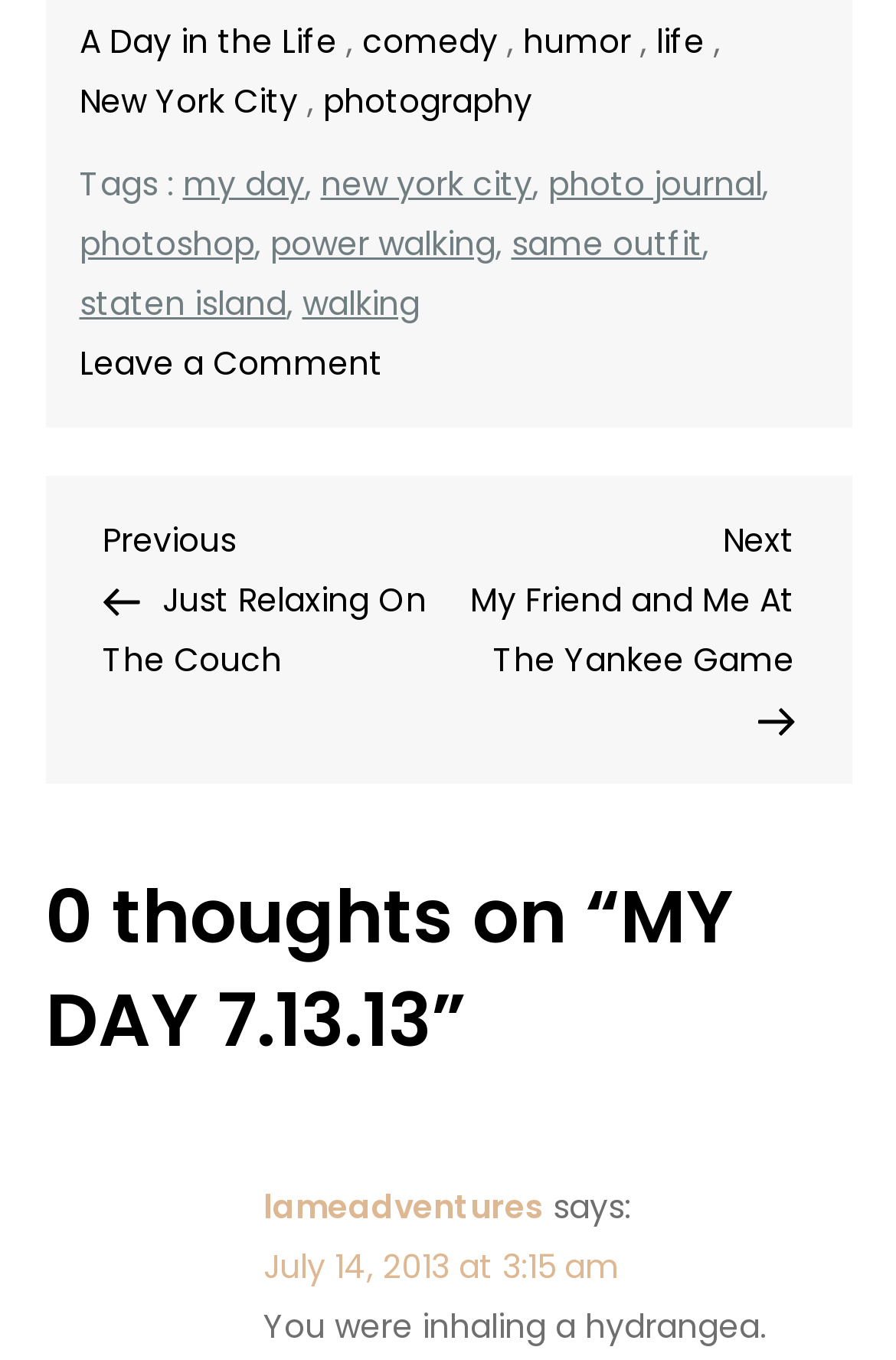Specify the bounding box coordinates of the region I need to click to perform the following instruction: "Go to 'Previous Post Just Relaxing On The Couch'". The coordinates must be four float numbers in the range of 0 to 1, i.e., [left, top, right, bottom].

[0.114, 0.375, 0.5, 0.502]